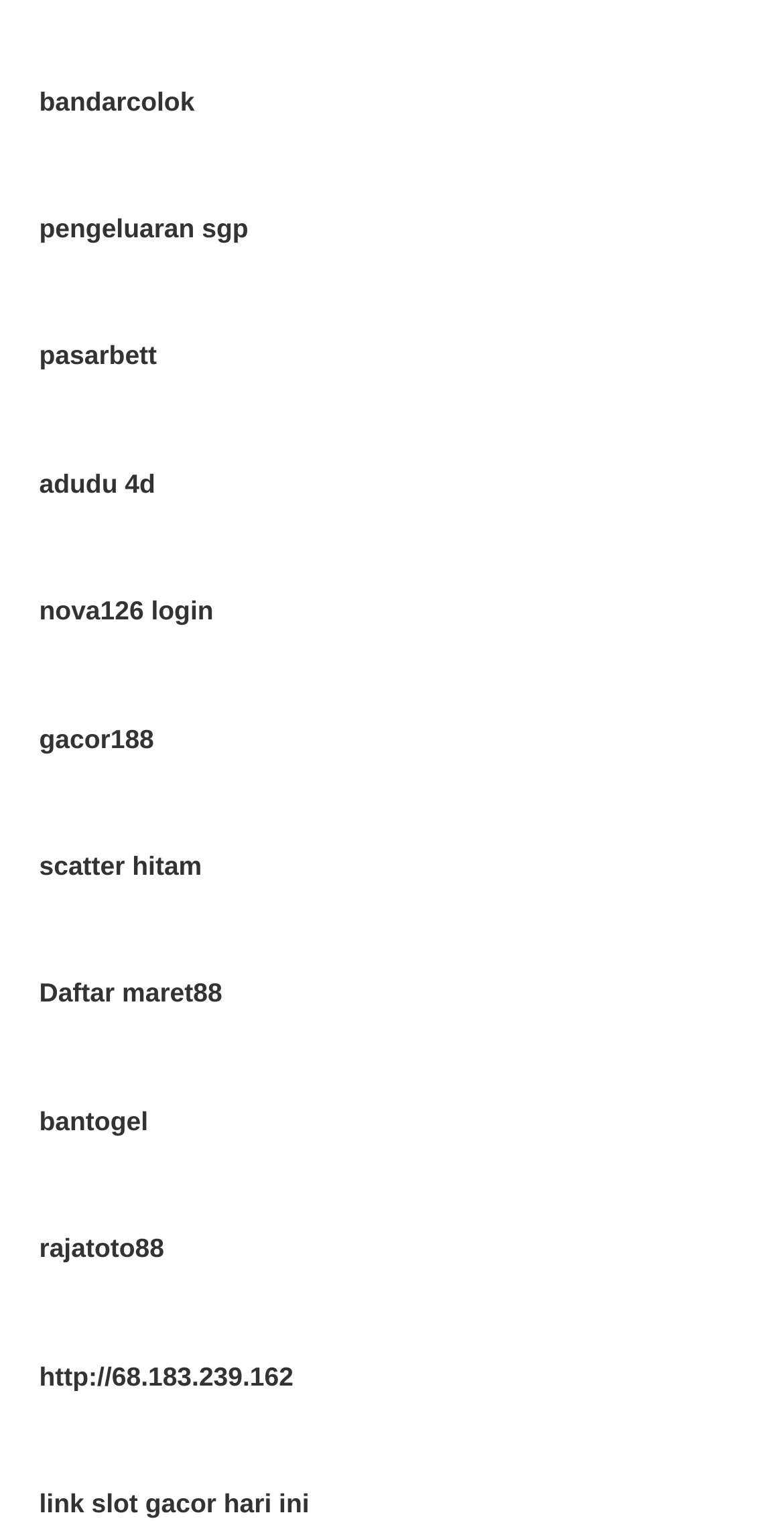Please determine the bounding box coordinates of the element to click in order to execute the following instruction: "access adudu 4d". The coordinates should be four float numbers between 0 and 1, specified as [left, top, right, bottom].

[0.05, 0.308, 0.198, 0.328]